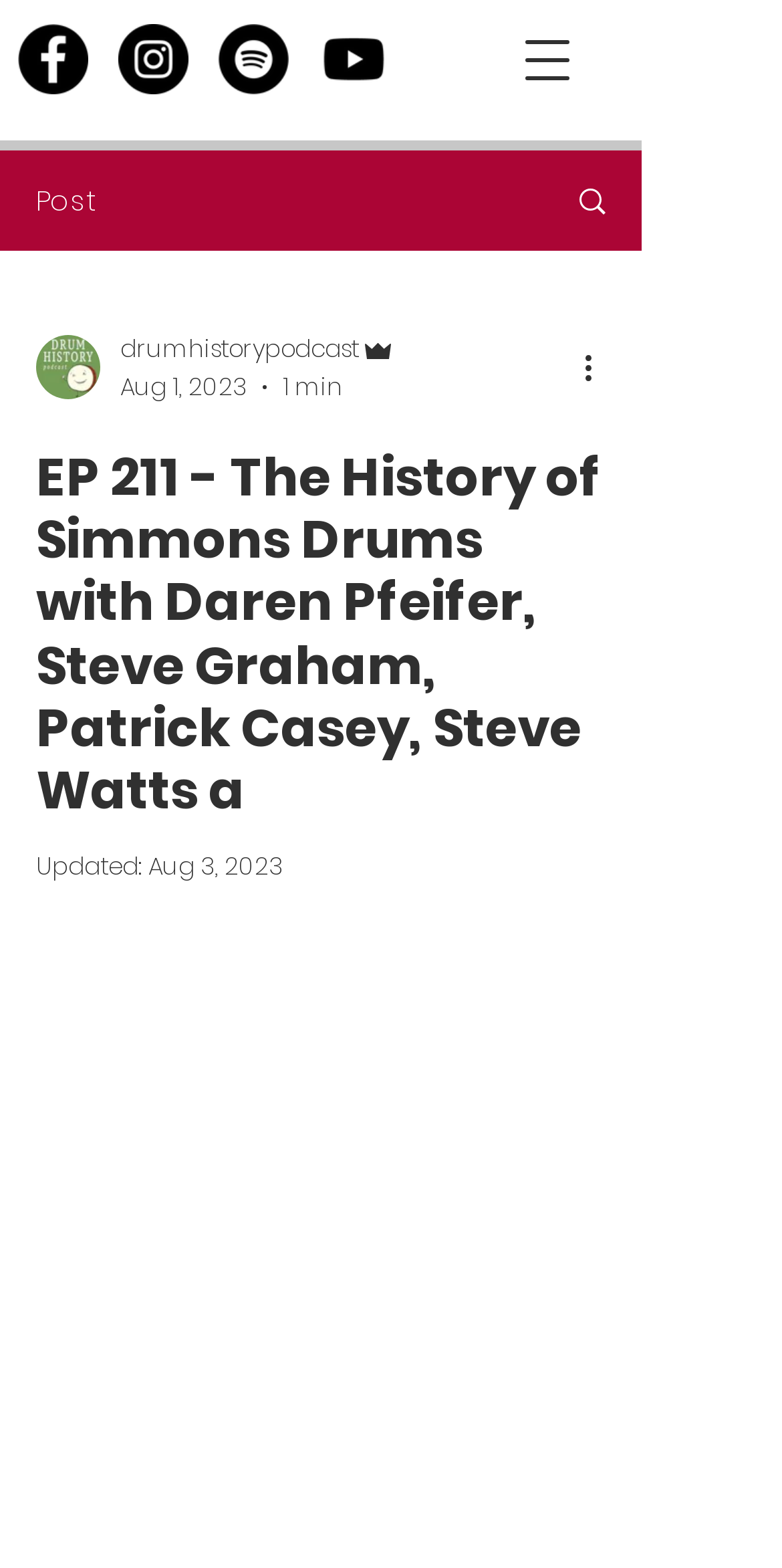Identify the bounding box coordinates of the clickable region necessary to fulfill the following instruction: "More actions on the post". The bounding box coordinates should be four float numbers between 0 and 1, i.e., [left, top, right, bottom].

[0.738, 0.219, 0.8, 0.249]